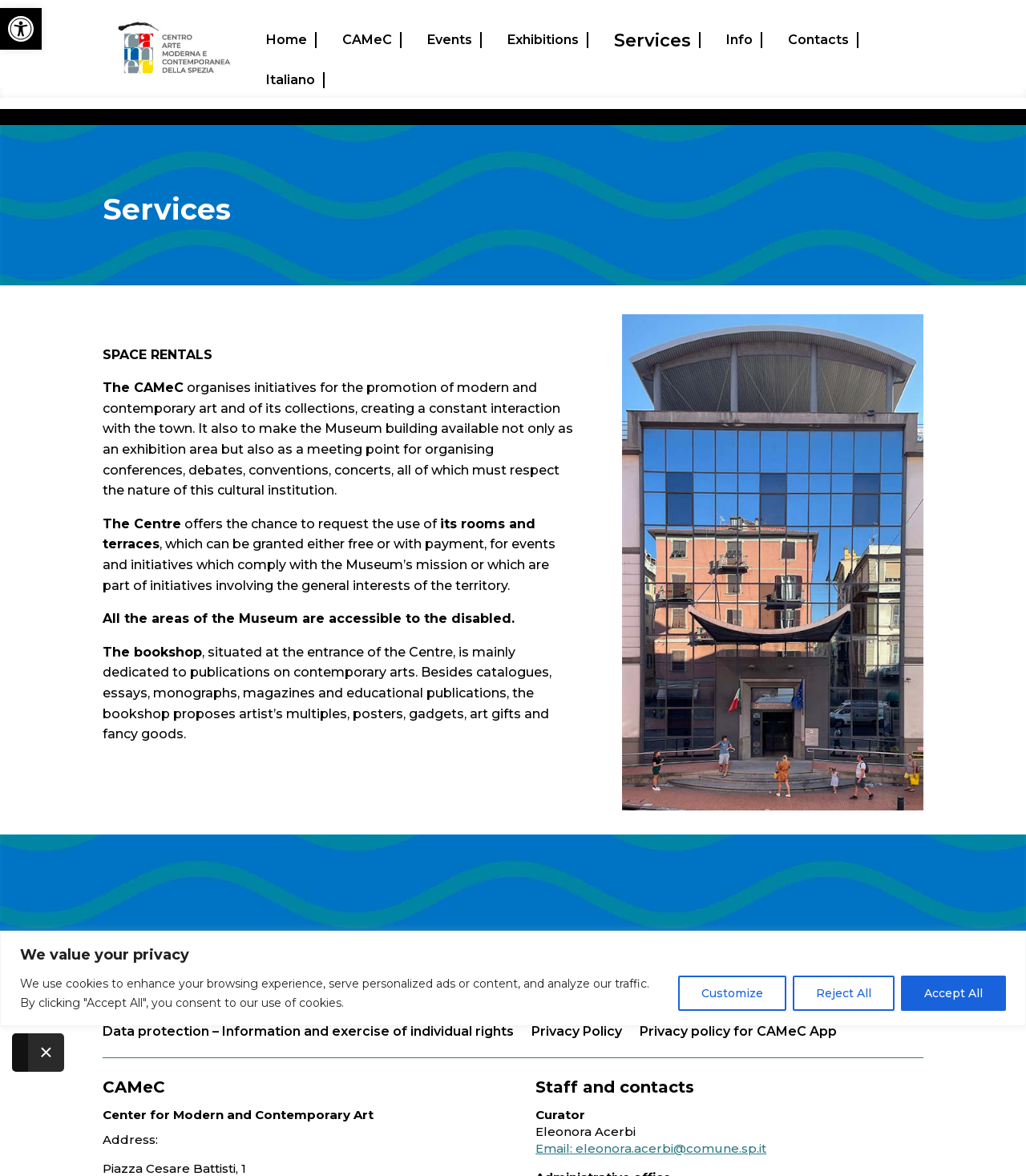Using the provided element description "Email: eleonora.acerbi@comune.sp.it", determine the bounding box coordinates of the UI element.

[0.522, 0.97, 0.747, 0.983]